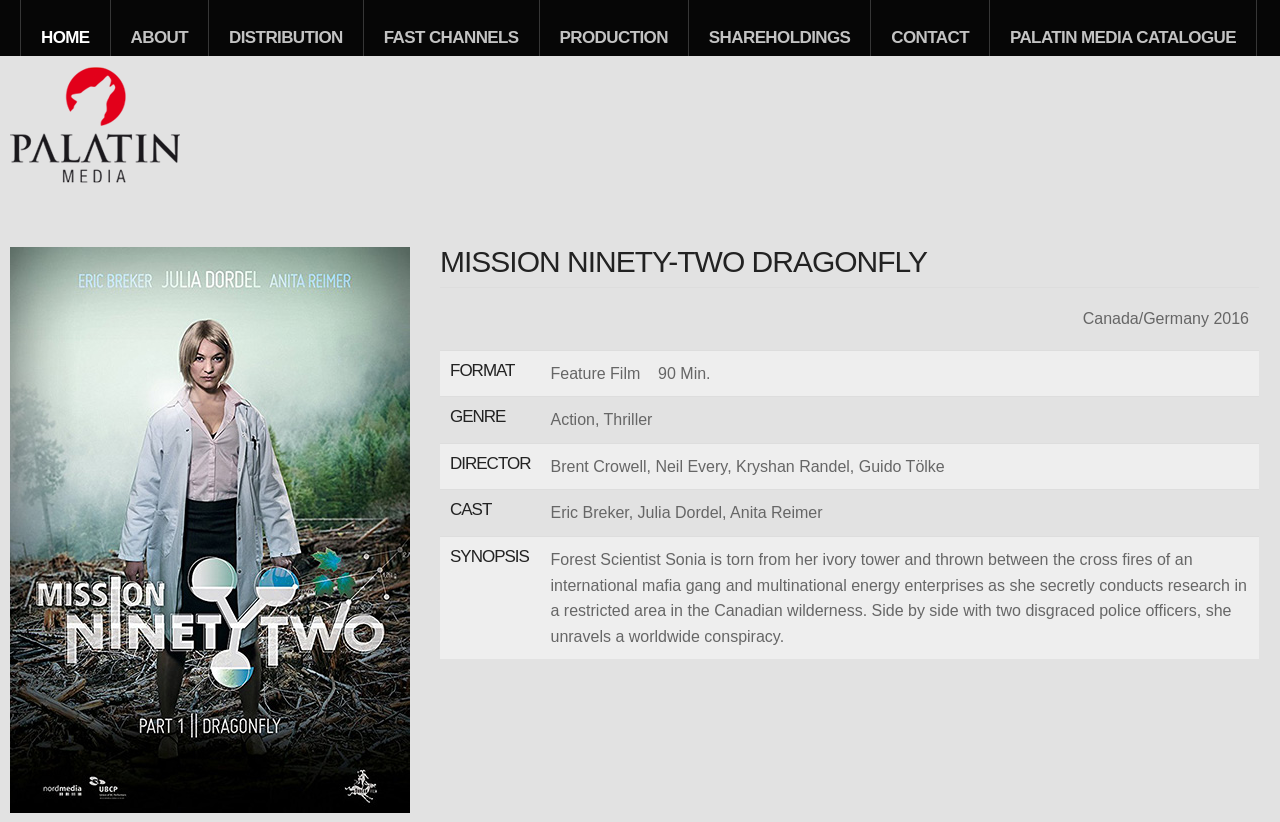What is the synopsis of the movie?
Can you provide a detailed and comprehensive answer to the question?

The synopsis of the movie is obtained from the table element, which contains a row with a heading 'SYNOPSIS' and a gridcell with a long text describing the plot of the movie.